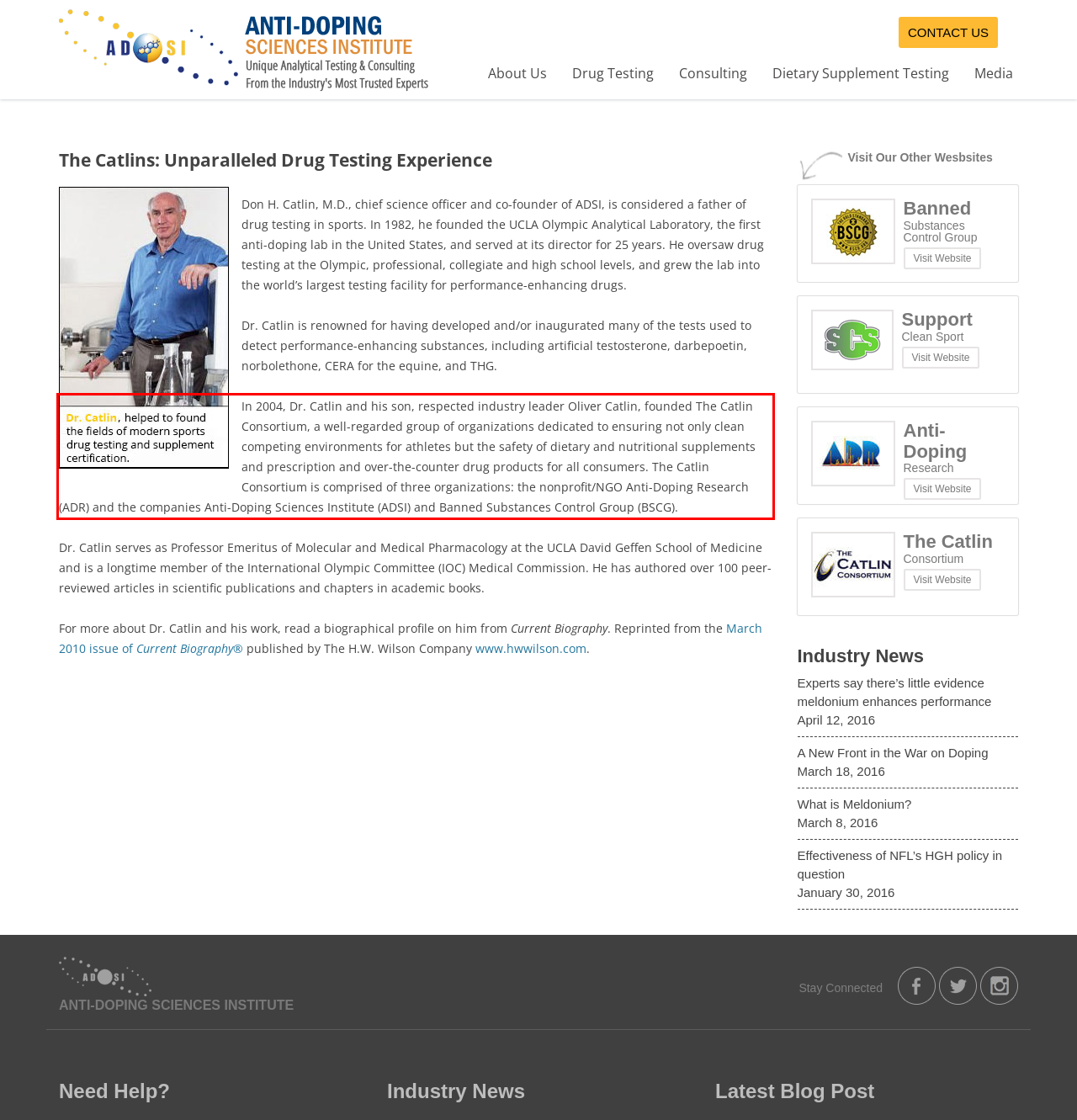From the given screenshot of a webpage, identify the red bounding box and extract the text content within it.

In 2004, Dr. Catlin and his son, respected industry leader Oliver Catlin, founded The Catlin Consortium, a well-regarded group of organizations dedicated to ensuring not only clean competing environments for athletes but the safety of dietary and nutritional supplements and prescription and over-the-counter drug products for all consumers. The Catlin Consortium is comprised of three organizations: the nonprofit/NGO Anti-Doping Research (ADR) and the companies Anti-Doping Sciences Institute (ADSI) and Banned Substances Control Group (BSCG).